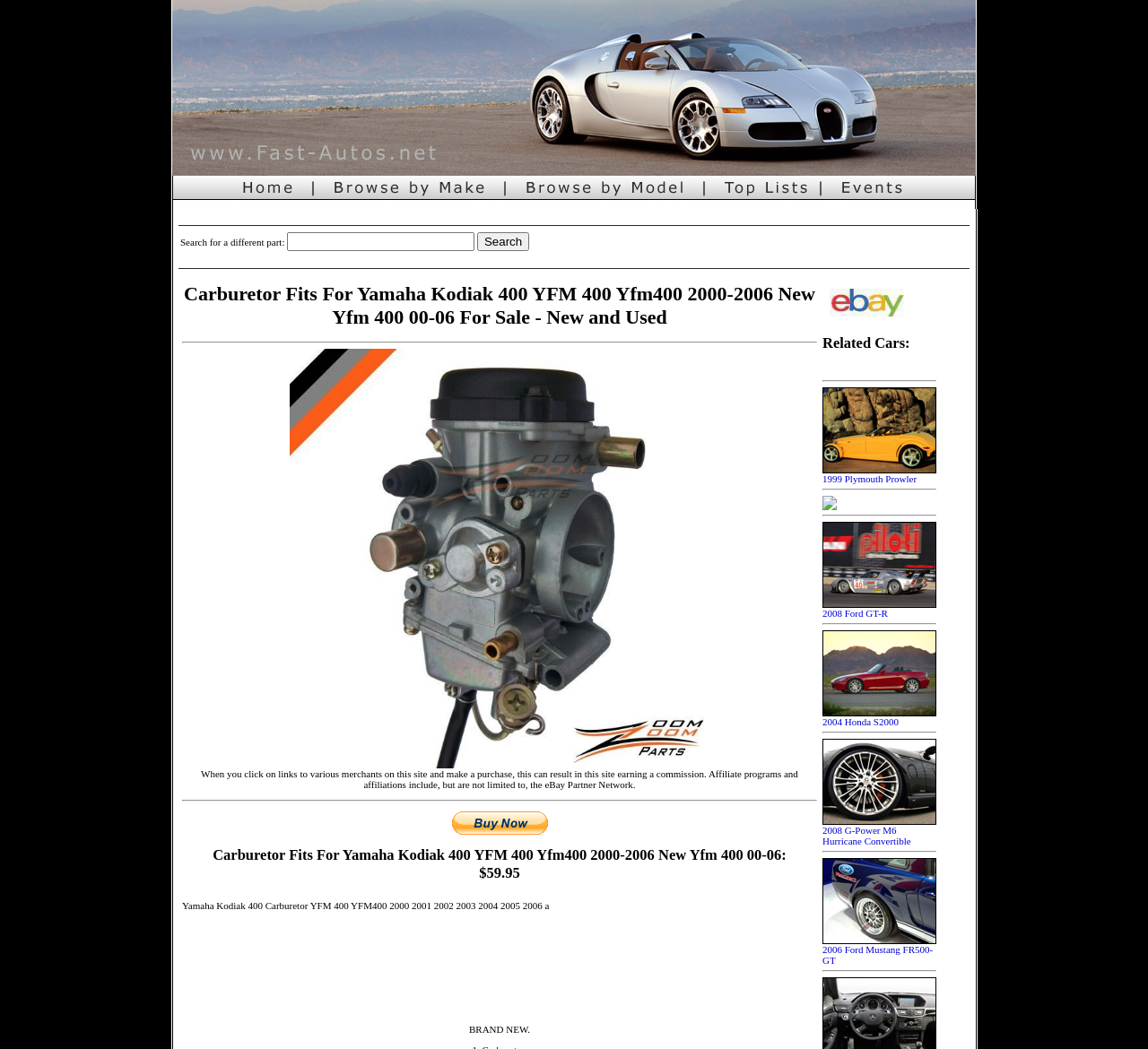Please determine the bounding box coordinates of the element's region to click in order to carry out the following instruction: "Search for a different part". The coordinates should be four float numbers between 0 and 1, i.e., [left, top, right, bottom].

[0.25, 0.221, 0.413, 0.239]